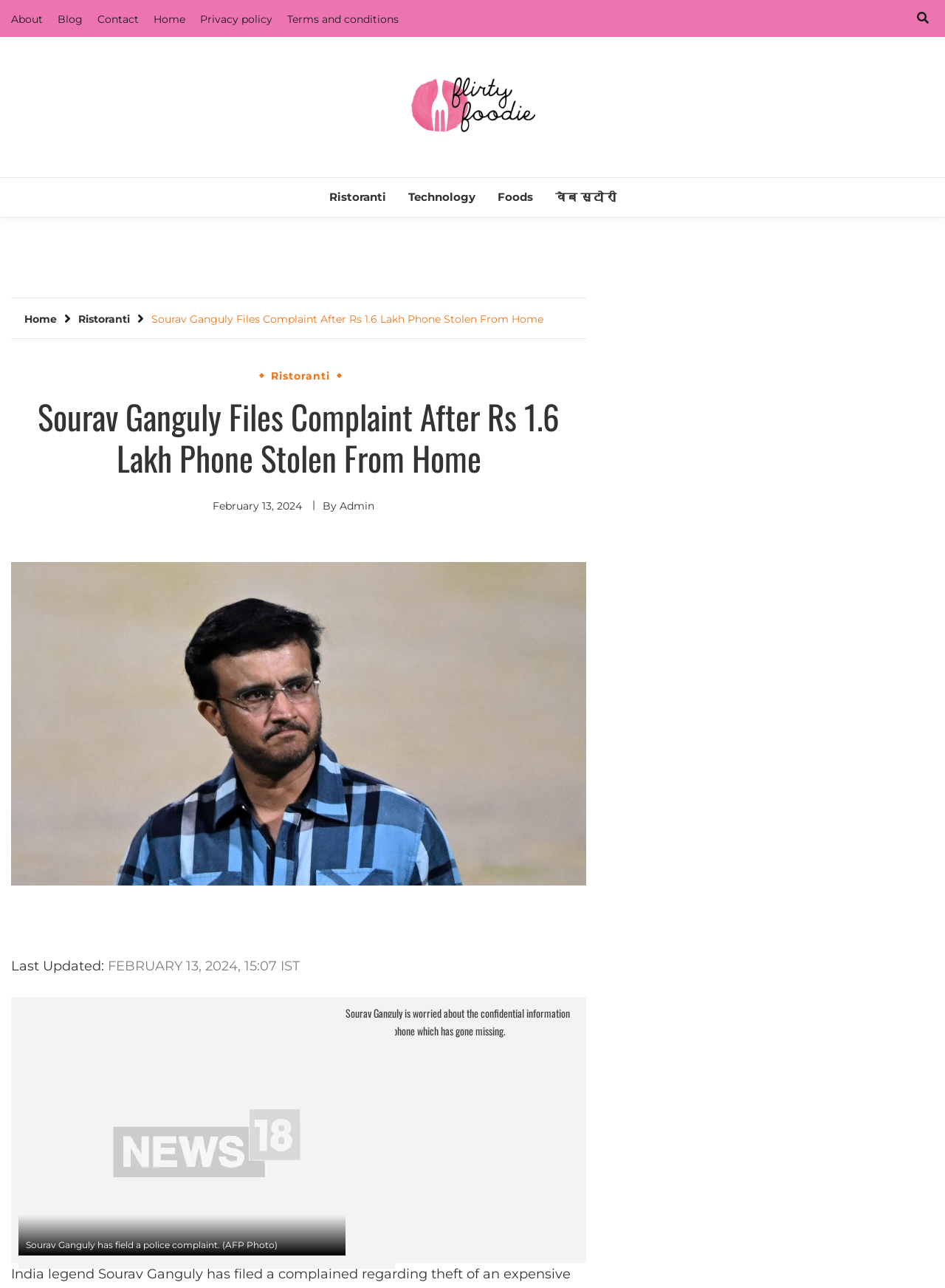Explain the webpage in detail.

The webpage appears to be a news article about Sourav Ganguly, a former Indian cricketer, who has filed a police complaint after his phone was stolen from his home. 

At the top of the page, there are six links: "About", "Blog", "Contact", "Home", "Privacy policy", and "Terms and conditions", aligned horizontally. On the right side of the top section, there is a button with an icon. 

Below the top section, there is a logo "FlirtyFoodie" with an image, followed by a link "FLIRTYFOODIE". On the same line, there are four links: "Ristoranti", "Technology", "Foods", and "वेब स्टोरी". 

The main content of the webpage starts with a navigation section, also known as breadcrumbs, which shows the path "Home > Ristoranti > Sourav Ganguly Files Complaint After Rs 1.6 Lakh Phone Stolen From Home". 

Below the navigation section, there is a heading that reads "Sourav Ganguly Files Complaint After Rs 1.6 Lakh Phone Stolen From Home". The article's metadata is displayed, including the date "February 13, 2024" and the author "Admin". 

The main article content starts with a figure, likely an image, followed by a paragraph of text. The text describes Sourav Ganguly's concern about the confidential information stored in his stolen phone. 

At the bottom of the page, there is an image with a caption "Sourav Ganguly has field a police complaint. (AFP Photo)".